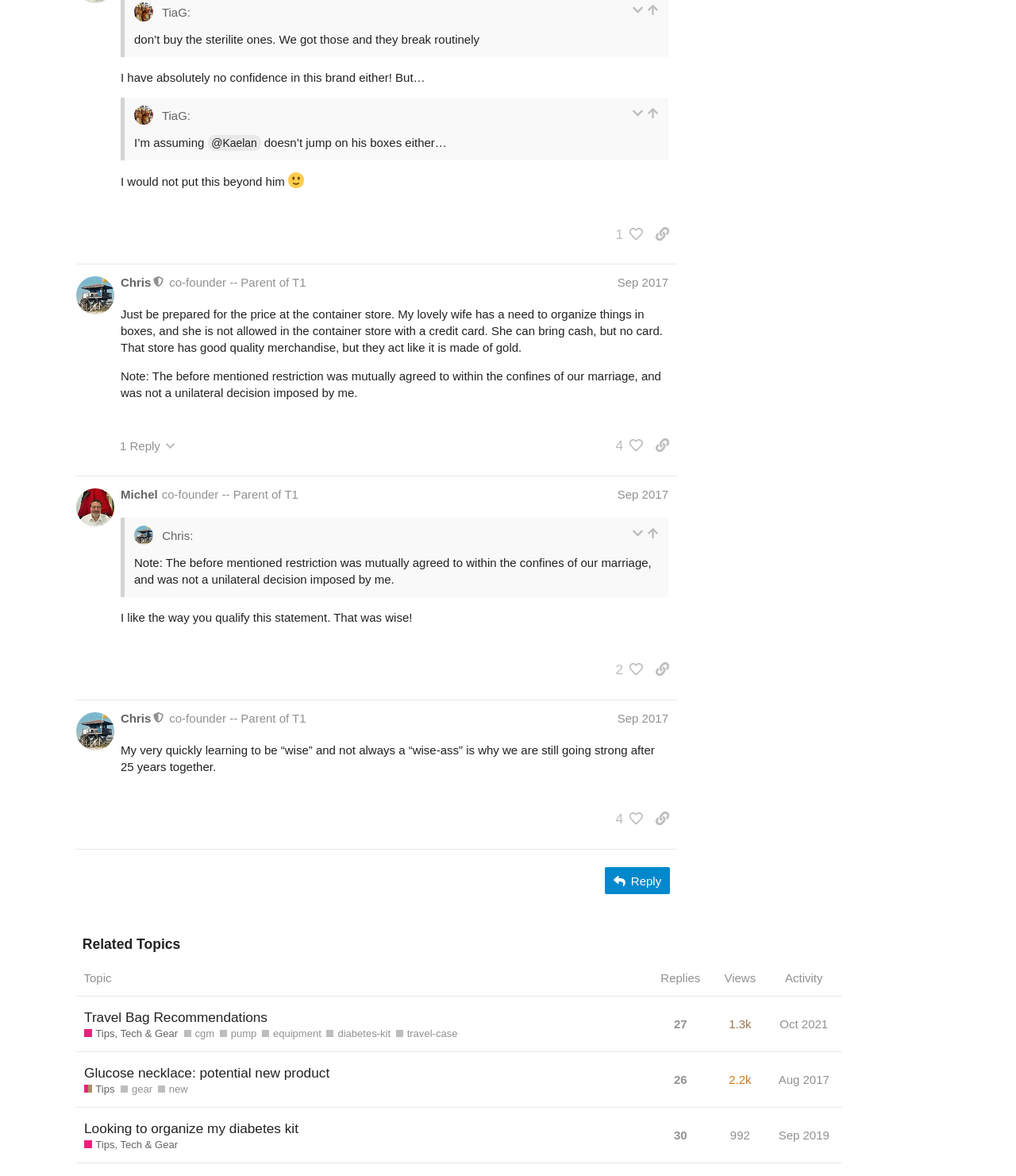Find the bounding box of the web element that fits this description: "Sep 2017".

[0.608, 0.605, 0.658, 0.616]